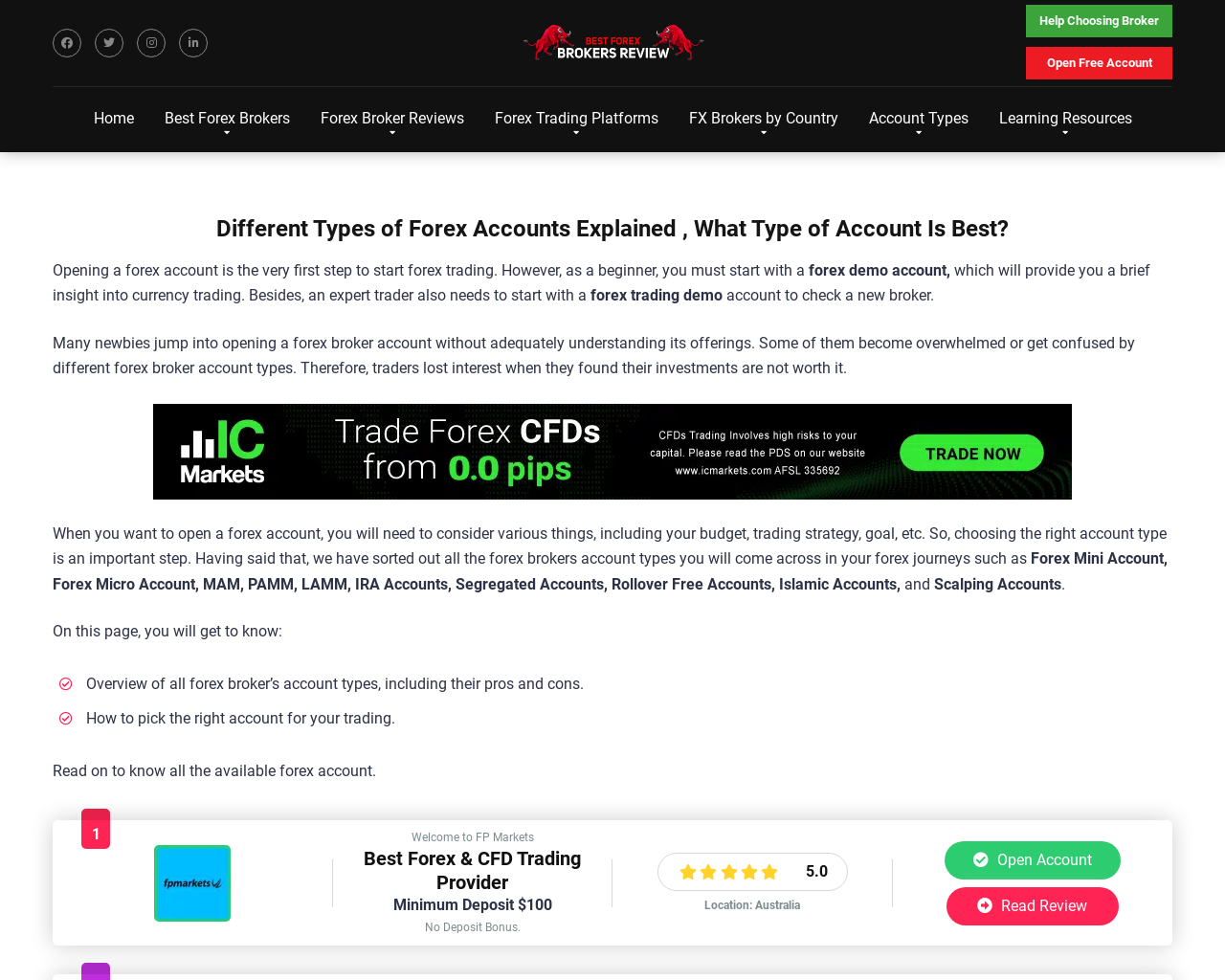Using the description: "title="Facebook"", determine the UI element's bounding box coordinates. Ensure the coordinates are in the format of four float numbers between 0 and 1, i.e., [left, top, right, bottom].

[0.043, 0.029, 0.066, 0.059]